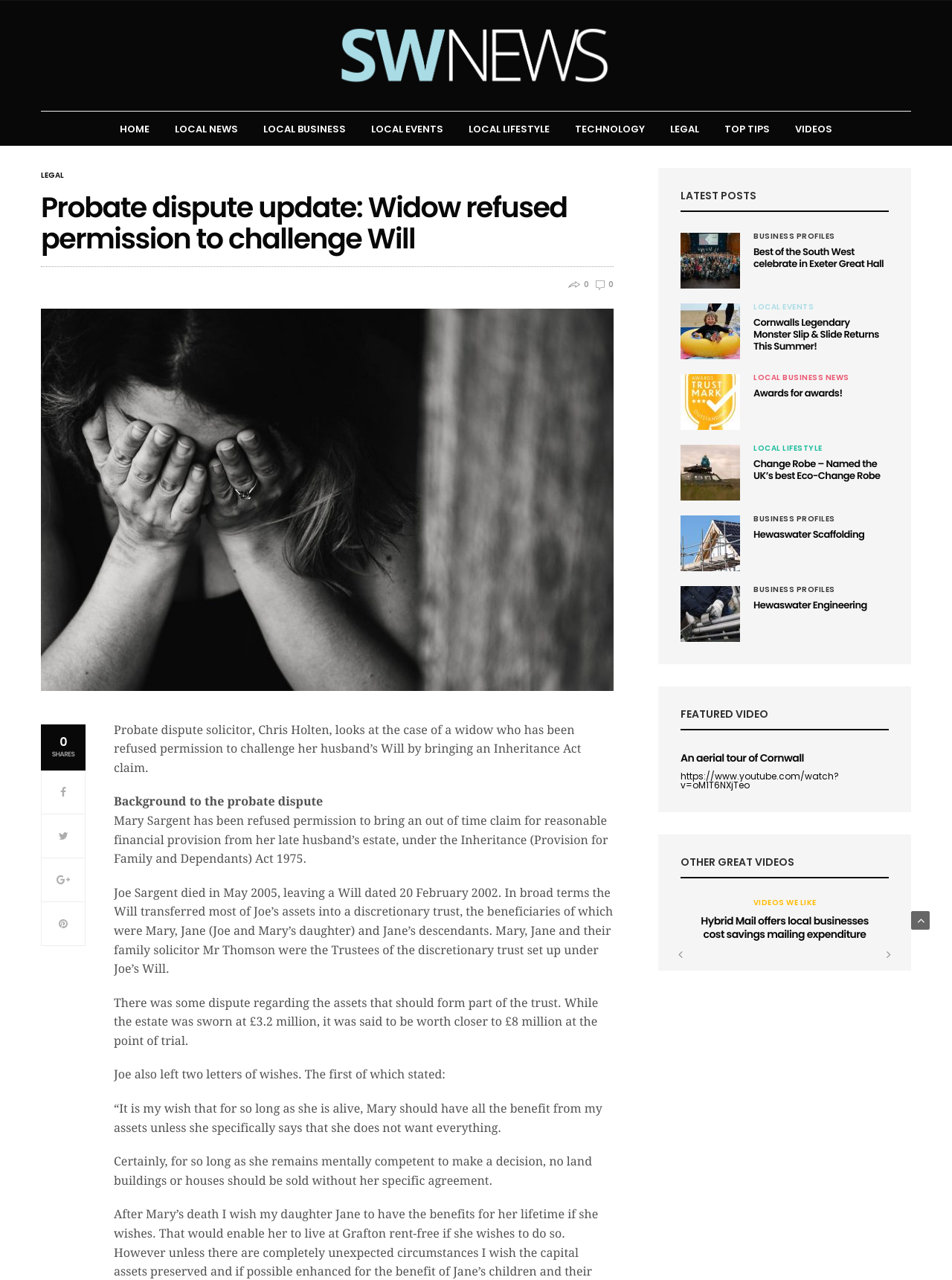Identify the bounding box coordinates of the part that should be clicked to carry out this instruction: "Read the 'Best of the South West celebrate in Exeter Great Hall' article".

[0.791, 0.192, 0.934, 0.211]